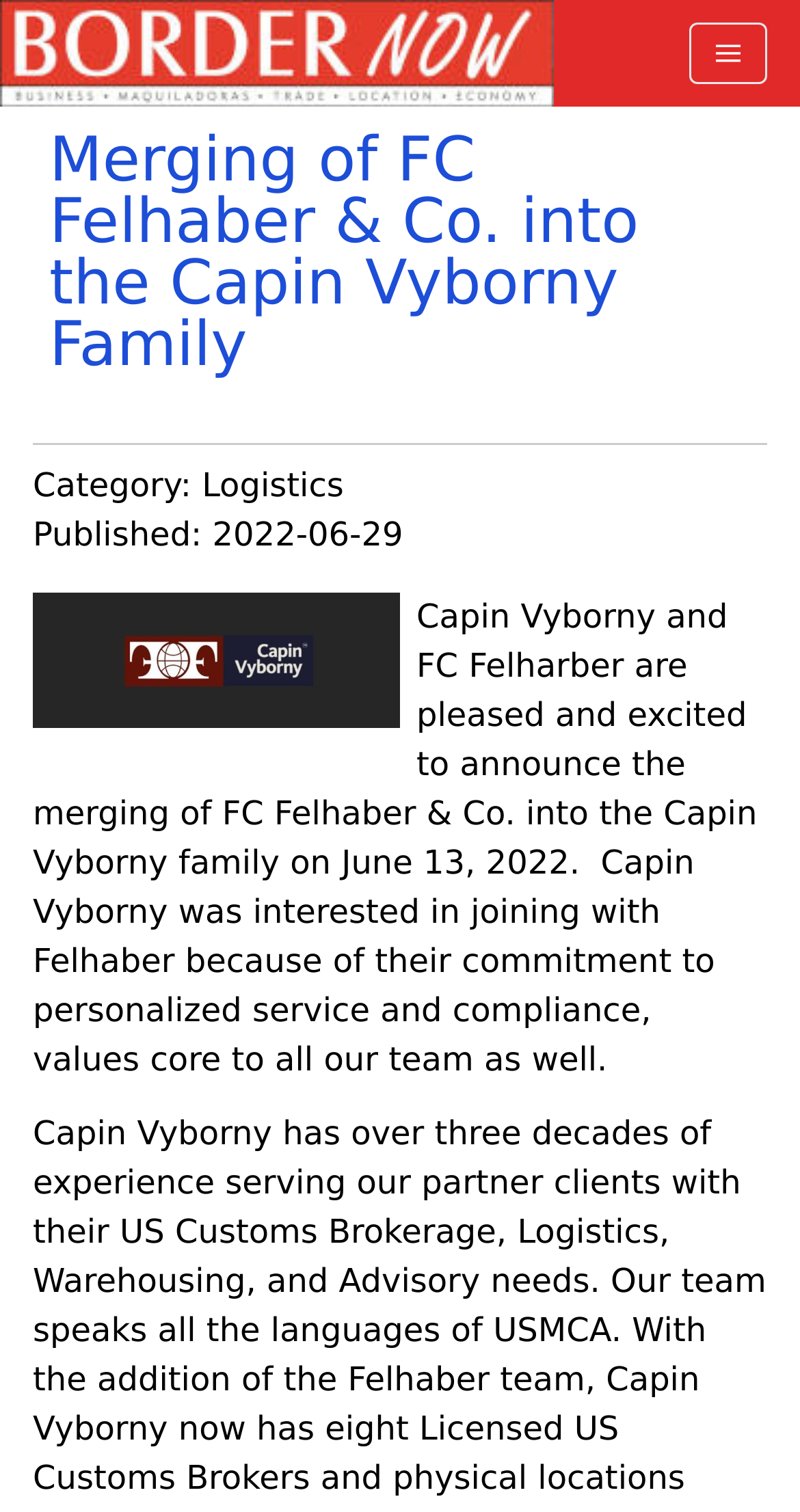What is the name of the company mentioned in the article?
Please describe in detail the information shown in the image to answer the question.

I found the name of the company by reading the article text, which mentions 'Capin Vyborny and FC Felharber are pleased and excited to announce...'.